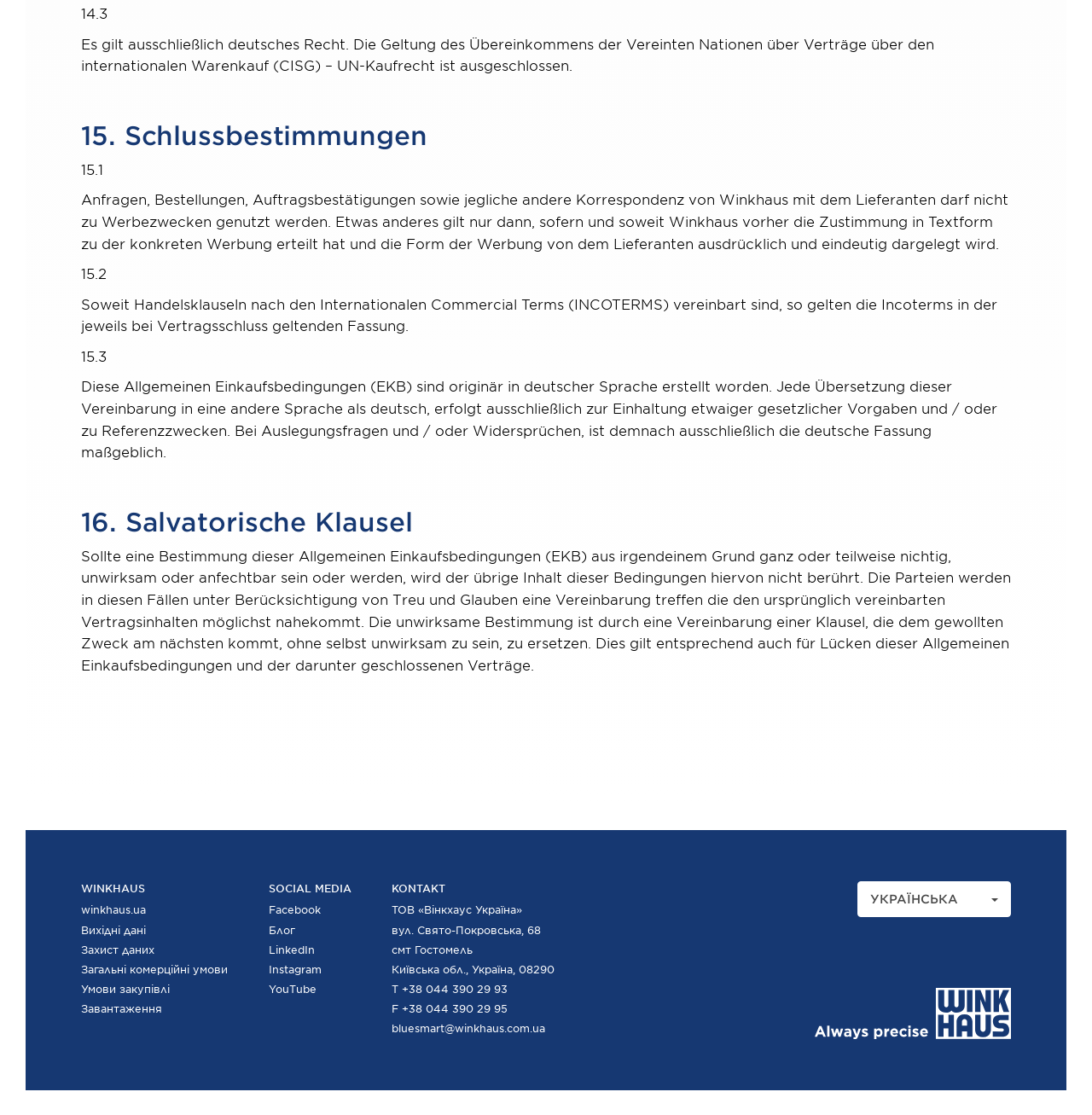Determine the bounding box coordinates of the clickable element to achieve the following action: 'Click on the 'Умови закупівлі' link'. Provide the coordinates as four float values between 0 and 1, formatted as [left, top, right, bottom].

[0.074, 0.882, 0.155, 0.893]